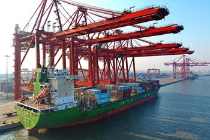Please give a succinct answer using a single word or phrase:
What is the purpose of the red cranes?

Loading and unloading containers